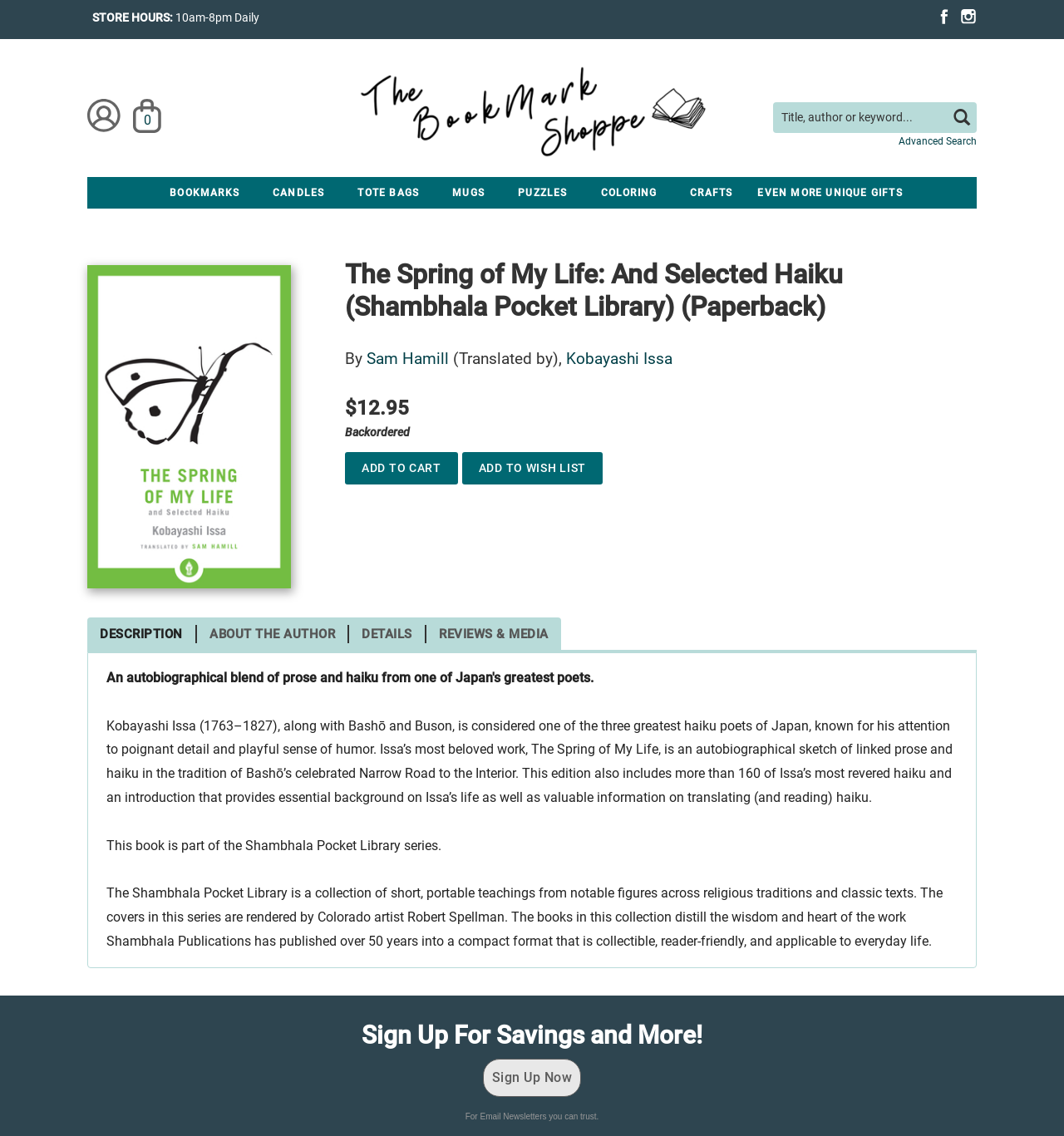Could you specify the bounding box coordinates for the clickable section to complete the following instruction: "Search for a book"?

[0.727, 0.09, 0.918, 0.117]